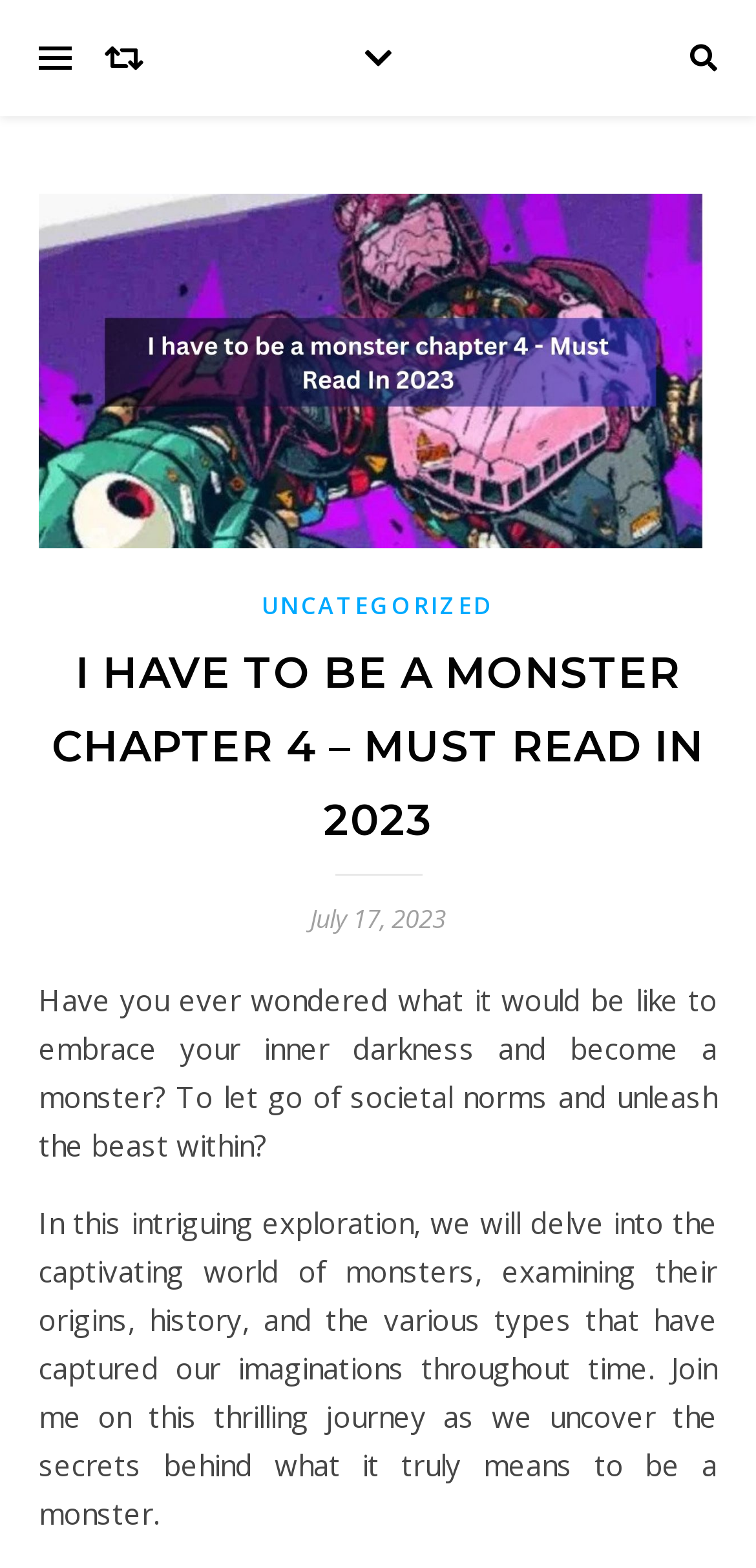What is the purpose of the article?
From the details in the image, provide a complete and detailed answer to the question.

The purpose of the article can be inferred from the static text elements, which suggest that the article will delve into the origins, history, and types of monsters, and explore what it means to be a monster.